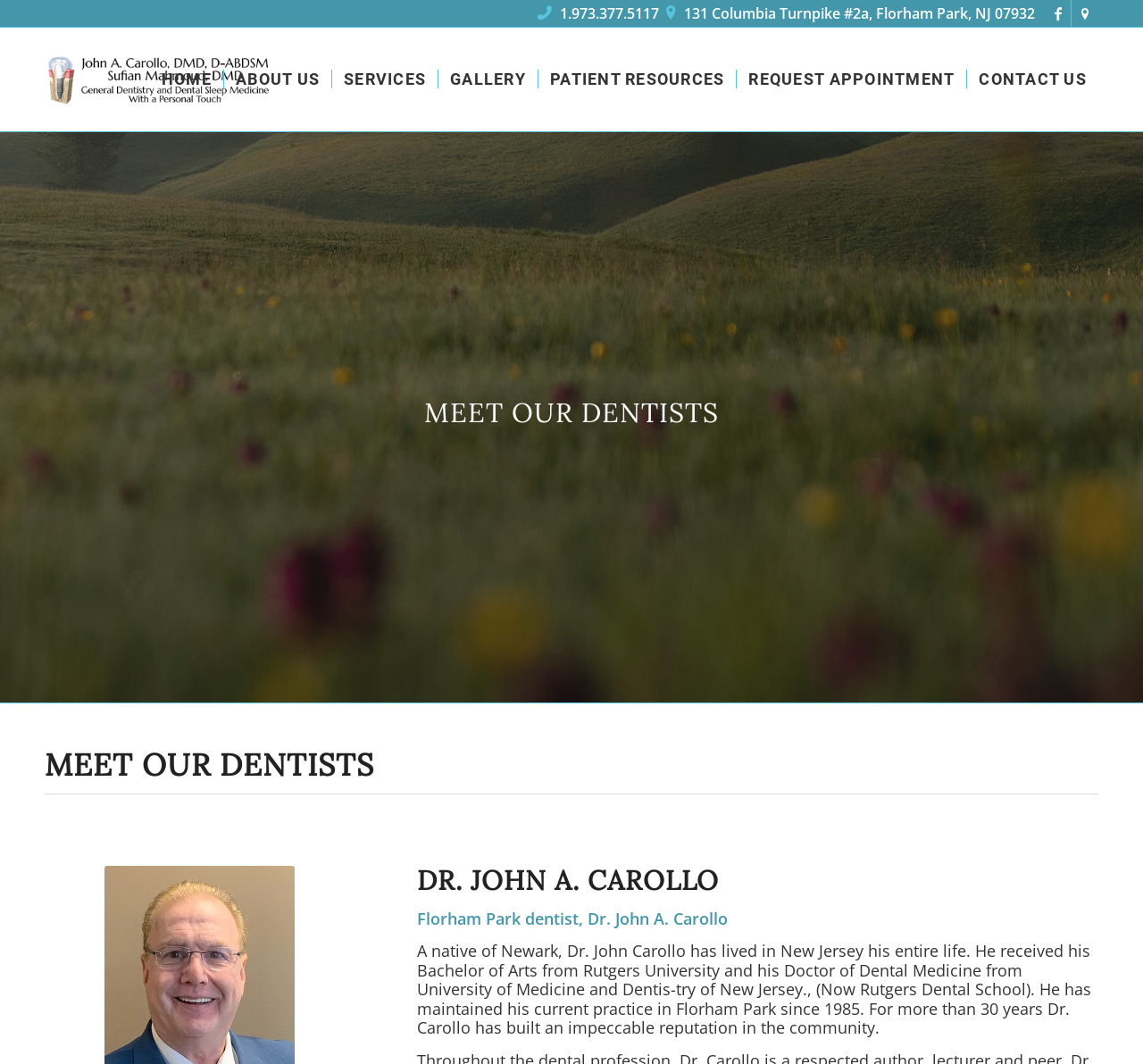Examine the screenshot and answer the question in as much detail as possible: How long has Dr. Carollo been in practice?

I found the information about Dr. Carollo's practice duration by reading the text 'He has maintained his current practice in Florham Park since 1985. For more than 30 years Dr. Carollo has built an impeccable reputation in the community.' which indicates that Dr. Carollo has been in practice for more than 30 years.